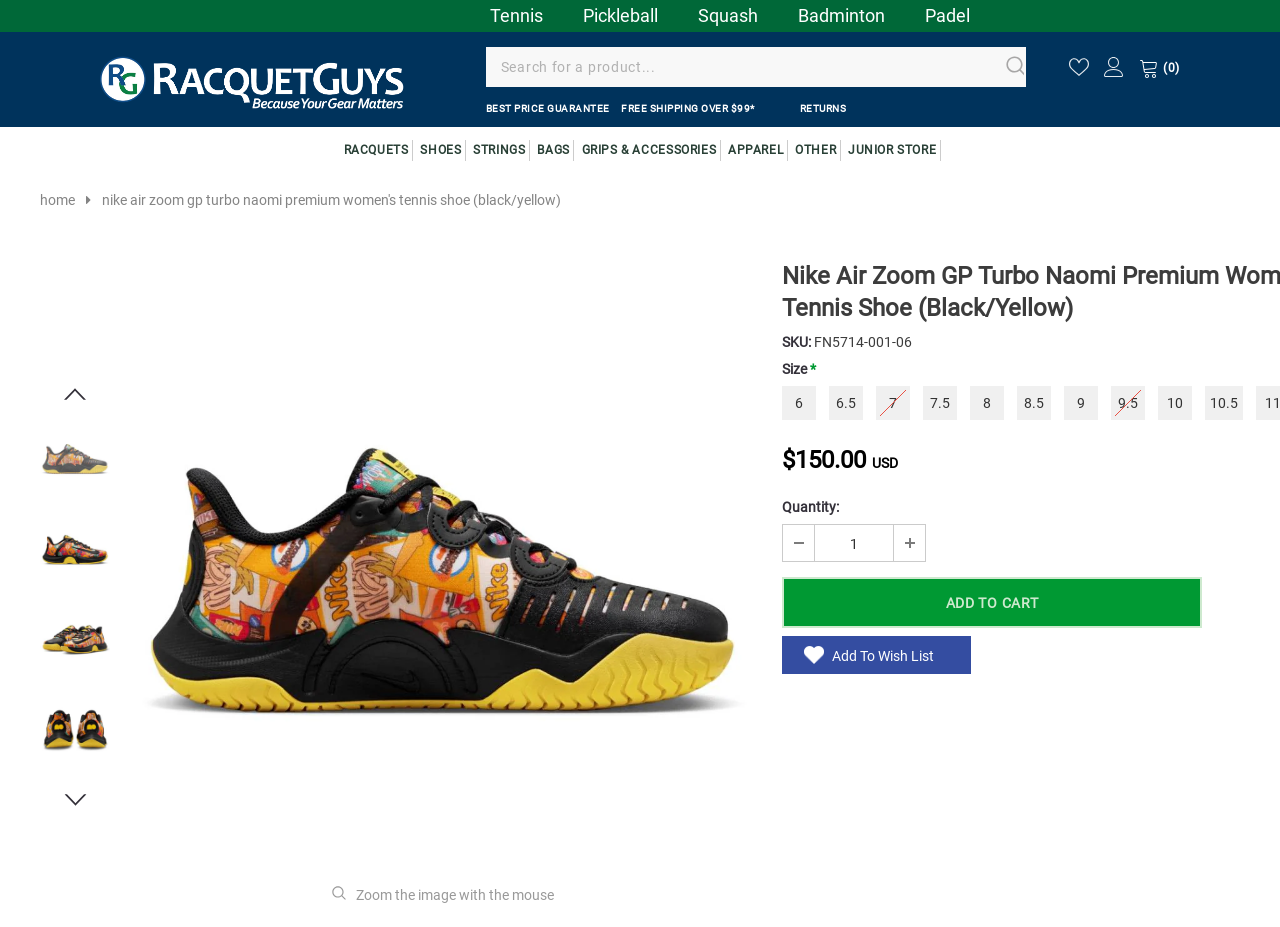Could you indicate the bounding box coordinates of the region to click in order to complete this instruction: "Add to cart".

[0.611, 0.622, 0.939, 0.677]